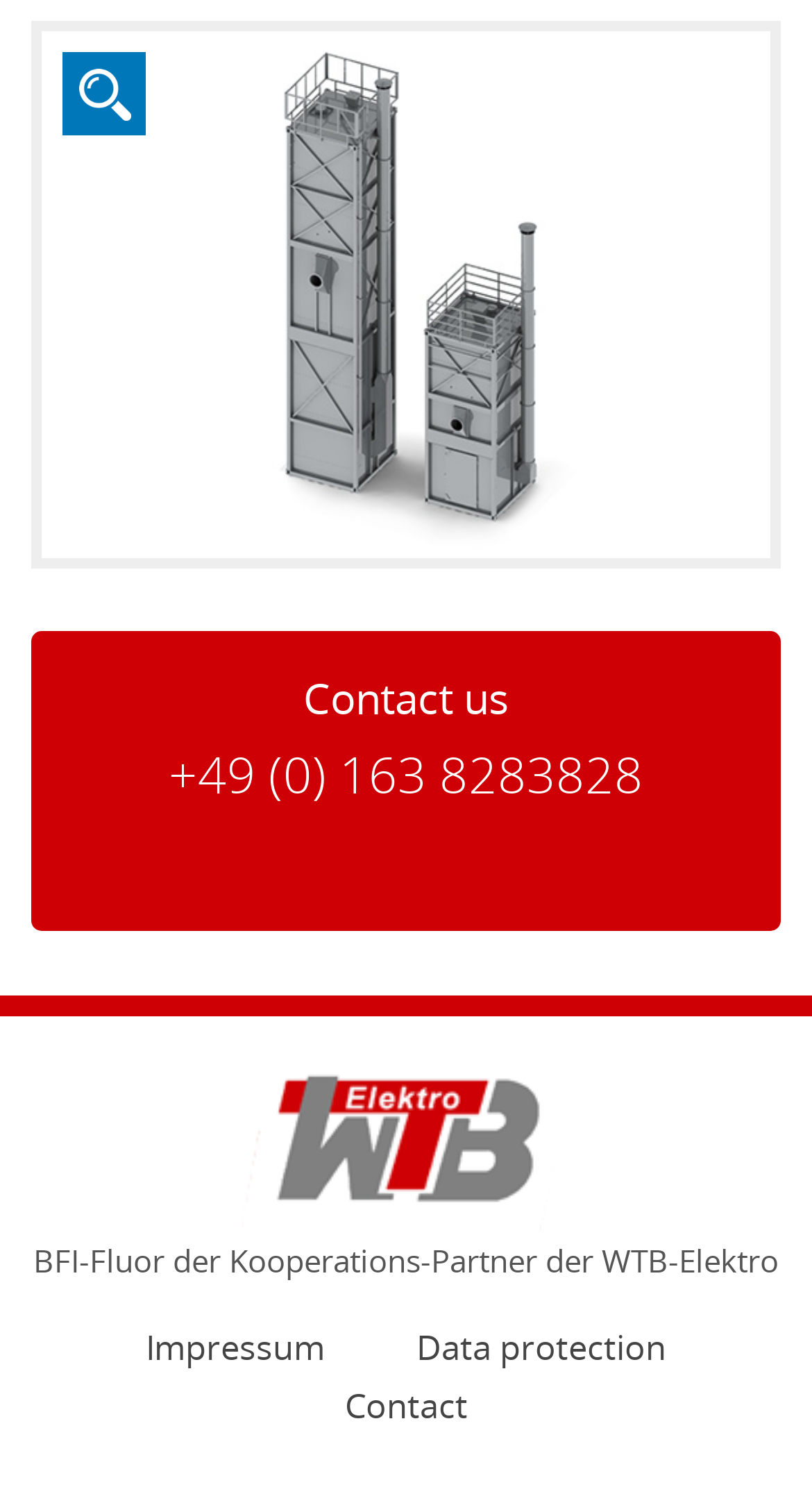Given the element description "Data protection" in the screenshot, predict the bounding box coordinates of that UI element.

[0.462, 0.876, 0.872, 0.935]